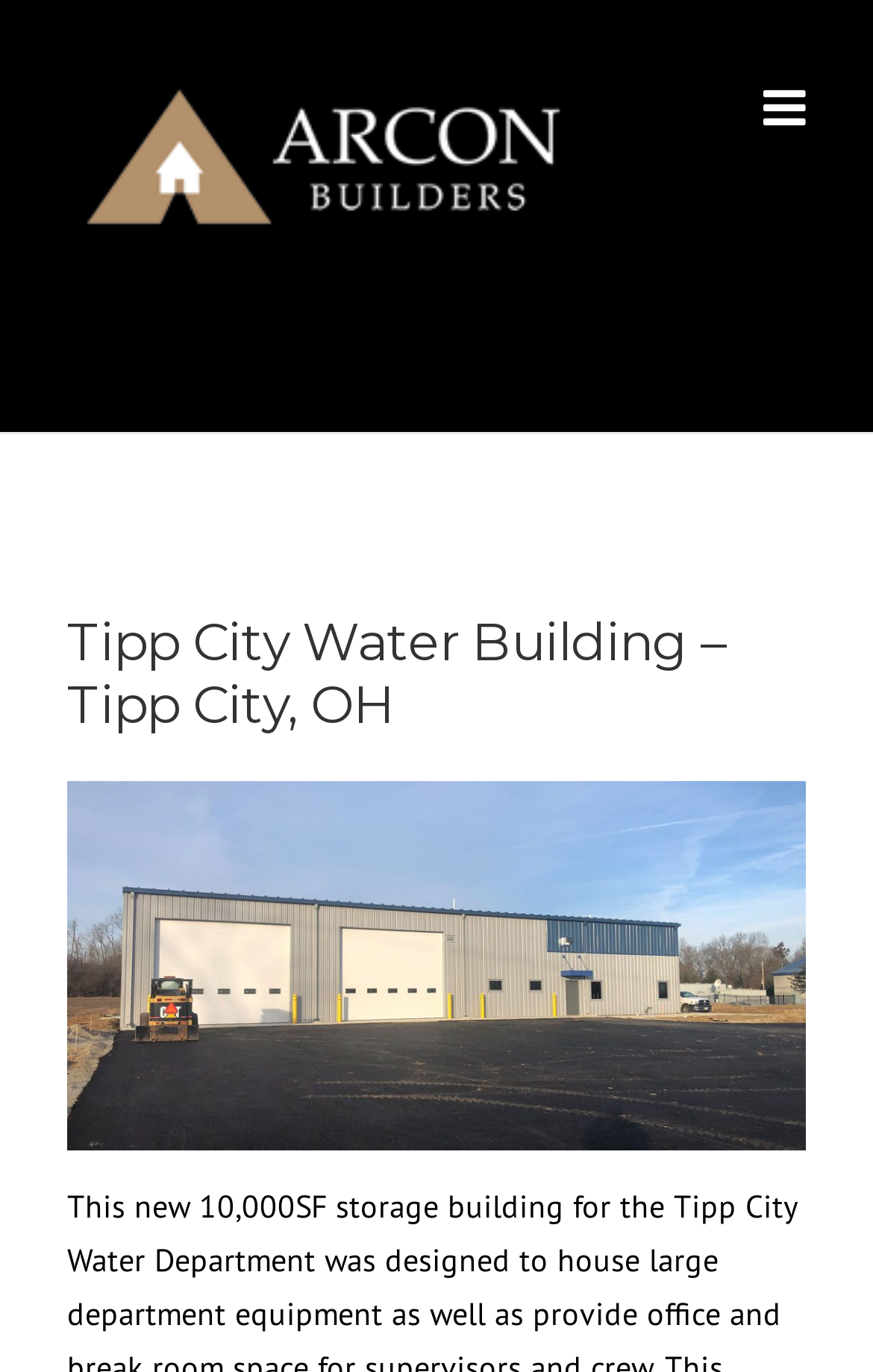Using the given description, provide the bounding box coordinates formatted as (top-left x, top-left y, bottom-right x, bottom-right y), with all values being floating point numbers between 0 and 1. Description: title="Arcon Builders"

[0.077, 0.1, 0.682, 0.129]